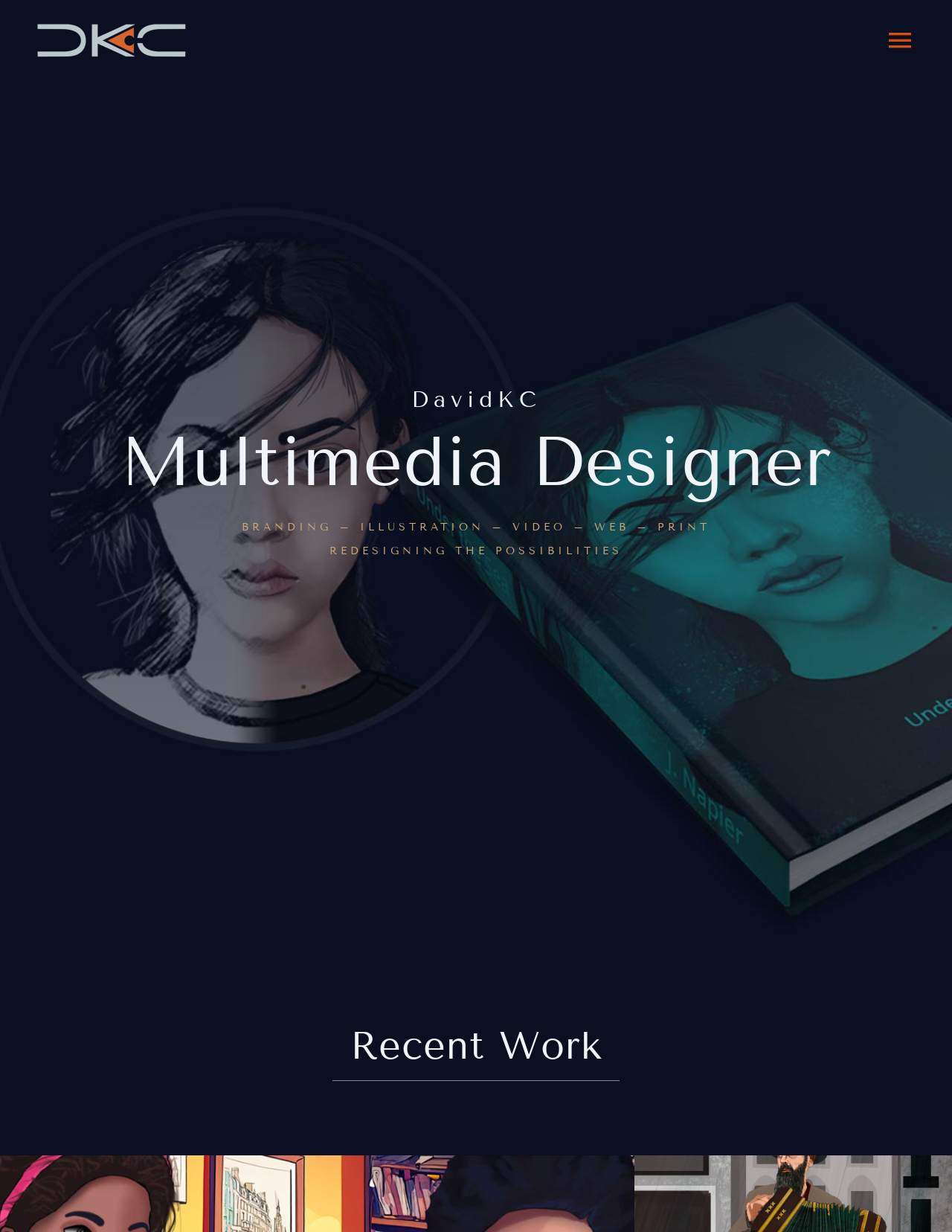What is the profession of the person?
Based on the image, answer the question with a single word or brief phrase.

Multimedia Designer